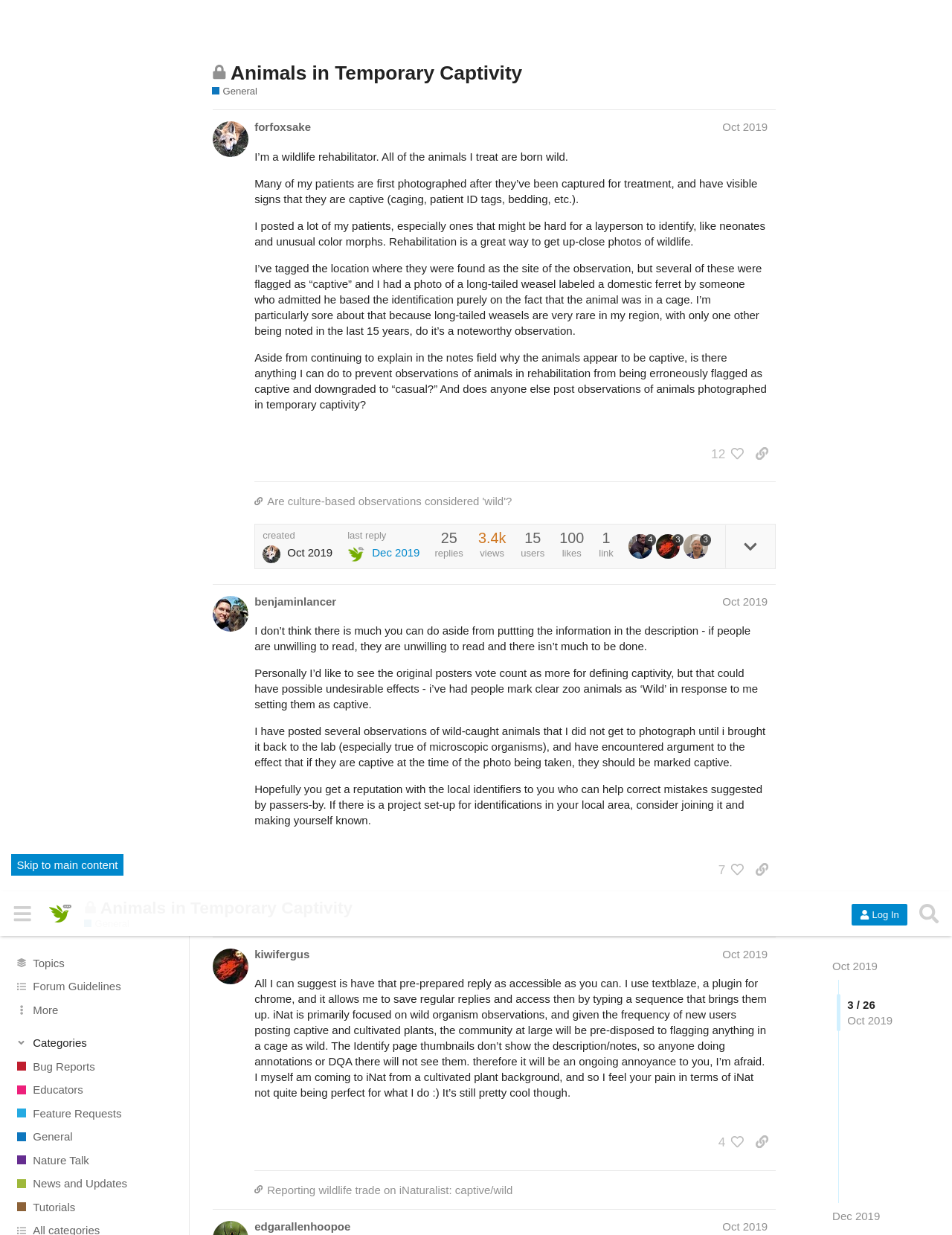Please respond to the question with a concise word or phrase:
Who is the author of the second post?

edgarallenhoopoe